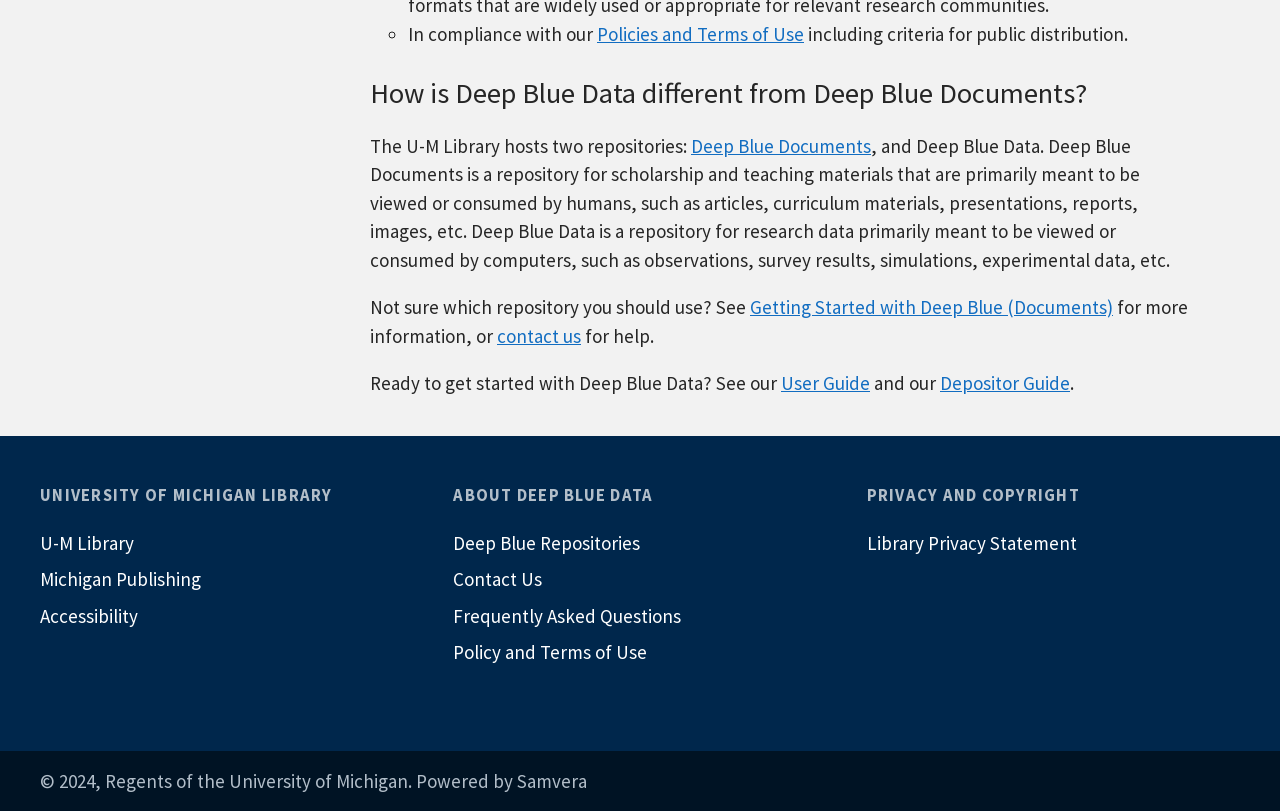Provide a short answer to the following question with just one word or phrase: Who is the copyright holder of the webpage content?

Regents of the University of Michigan